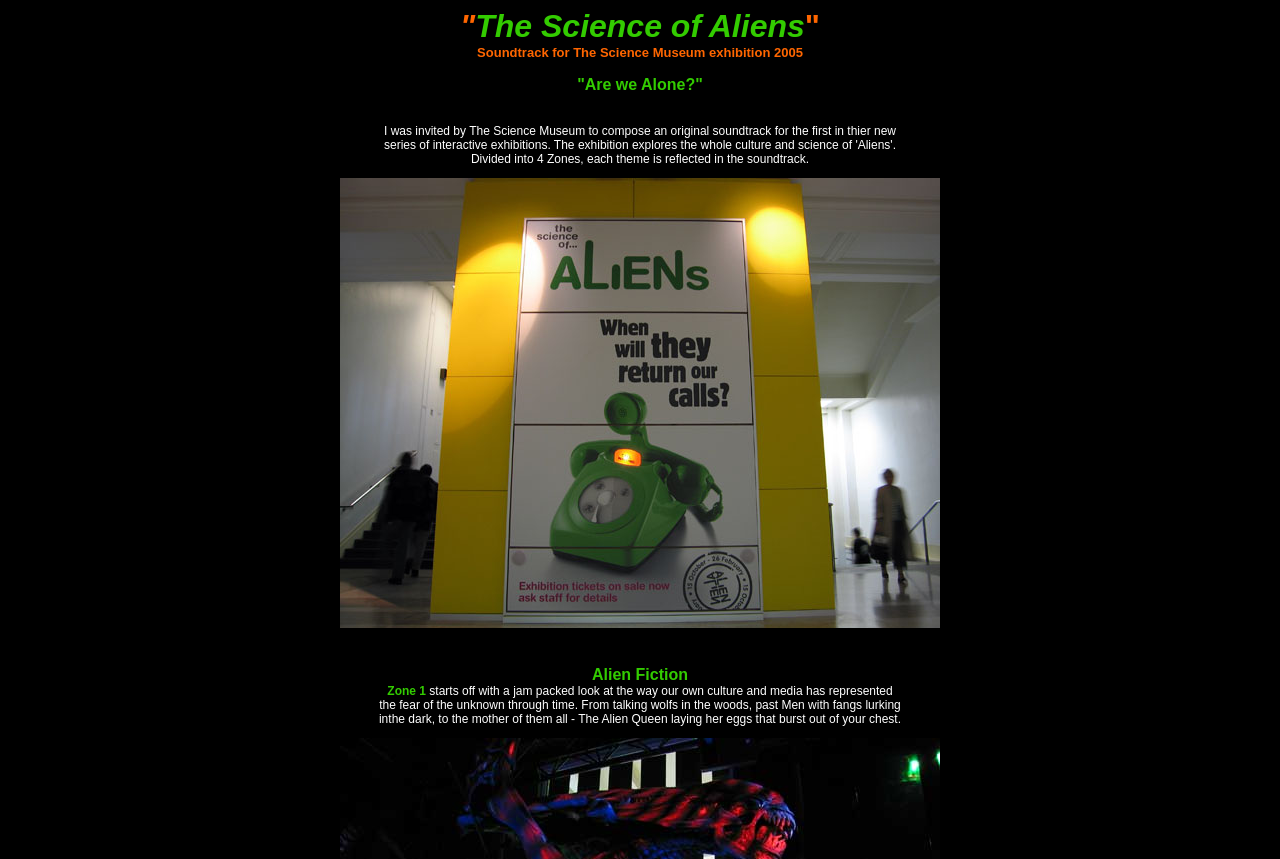Please give a one-word or short phrase response to the following question: 
What is the main topic of the webpage?

The Science of Aliens